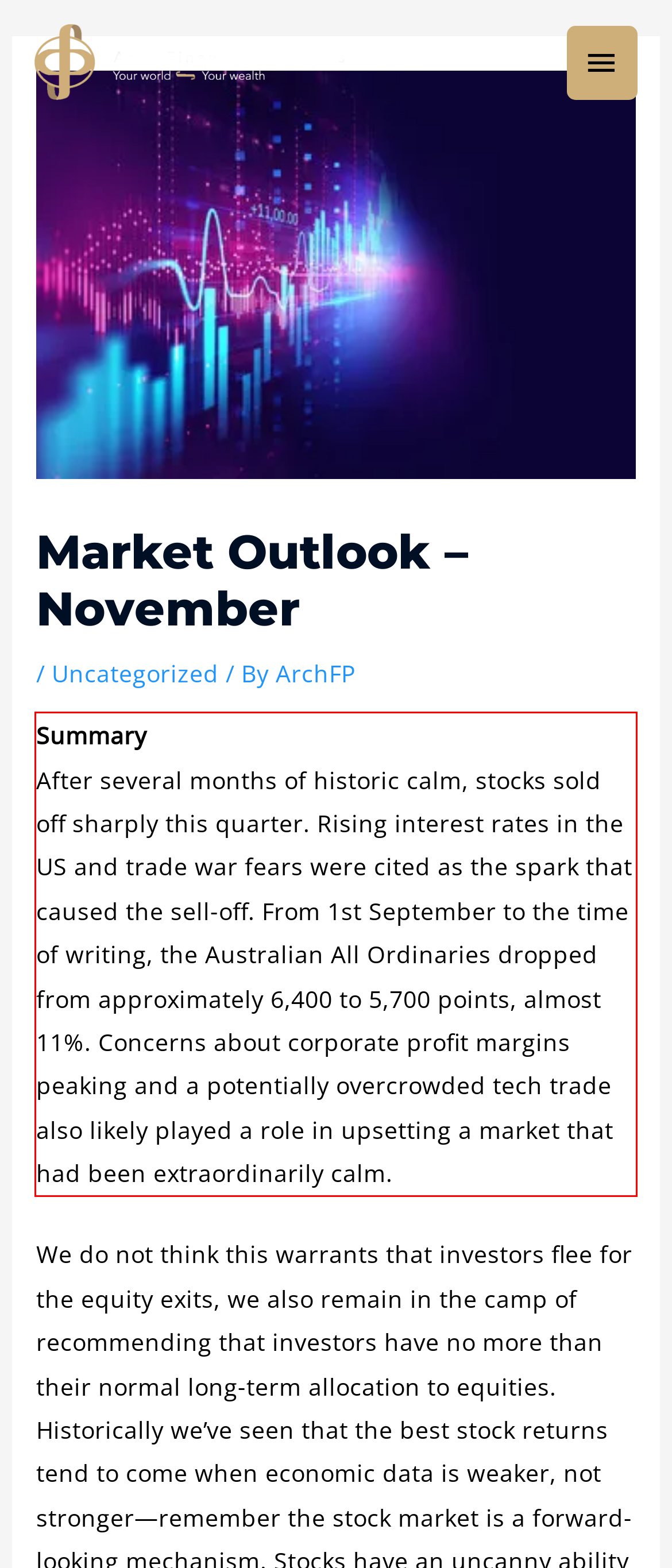You are looking at a screenshot of a webpage with a red rectangle bounding box. Use OCR to identify and extract the text content found inside this red bounding box.

Summary After several months of historic calm, stocks sold off sharply this quarter. Rising interest rates in the US and trade war fears were cited as the spark that caused the sell-off. From 1st September to the time of writing, the Australian All Ordinaries dropped from approximately 6,400 to 5,700 points, almost 11%. Concerns about corporate profit margins peaking and a potentially overcrowded tech trade also likely played a role in upsetting a market that had been extraordinarily calm.